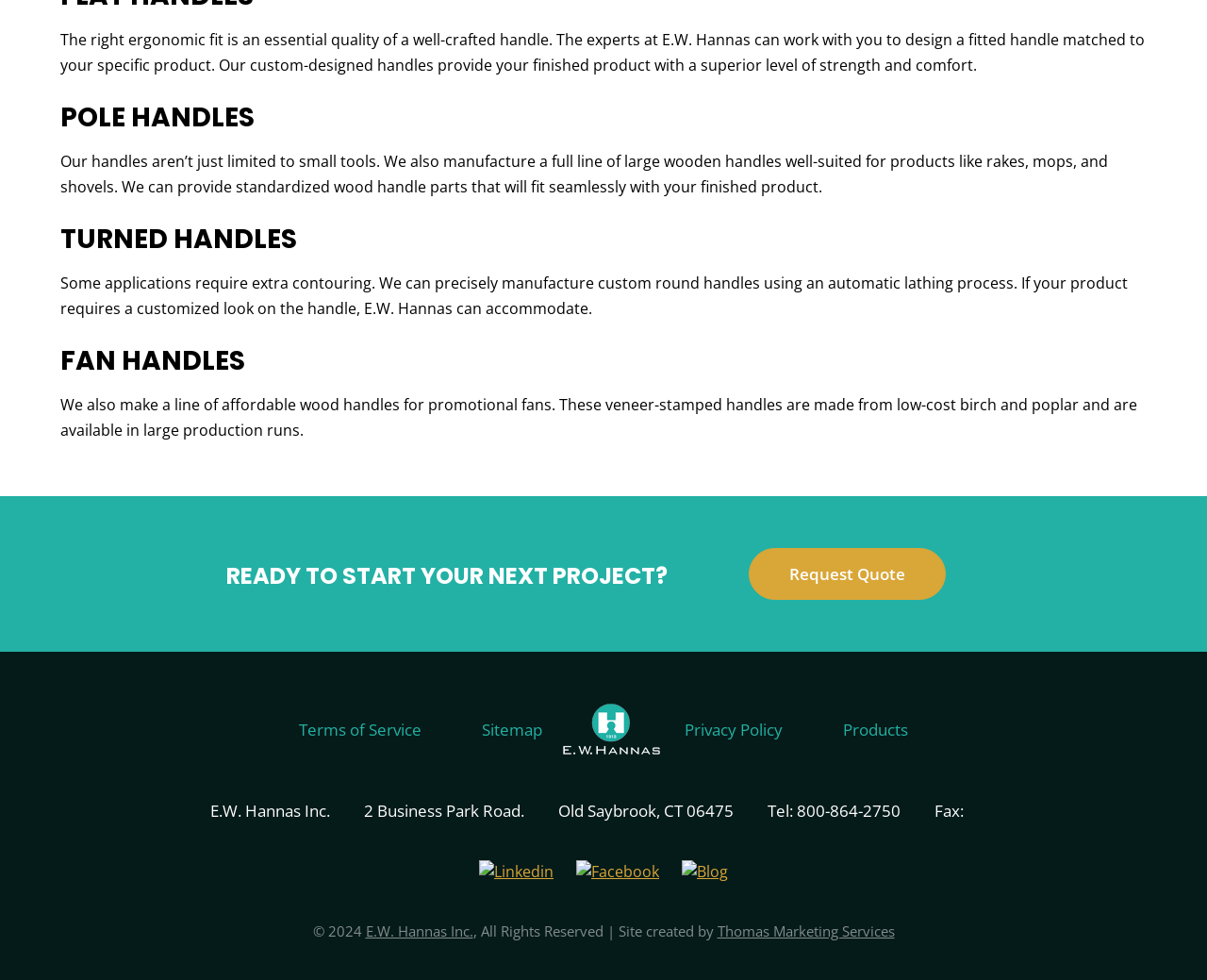Could you provide the bounding box coordinates for the portion of the screen to click to complete this instruction: "View the sitemap"?

[0.399, 0.733, 0.449, 0.756]